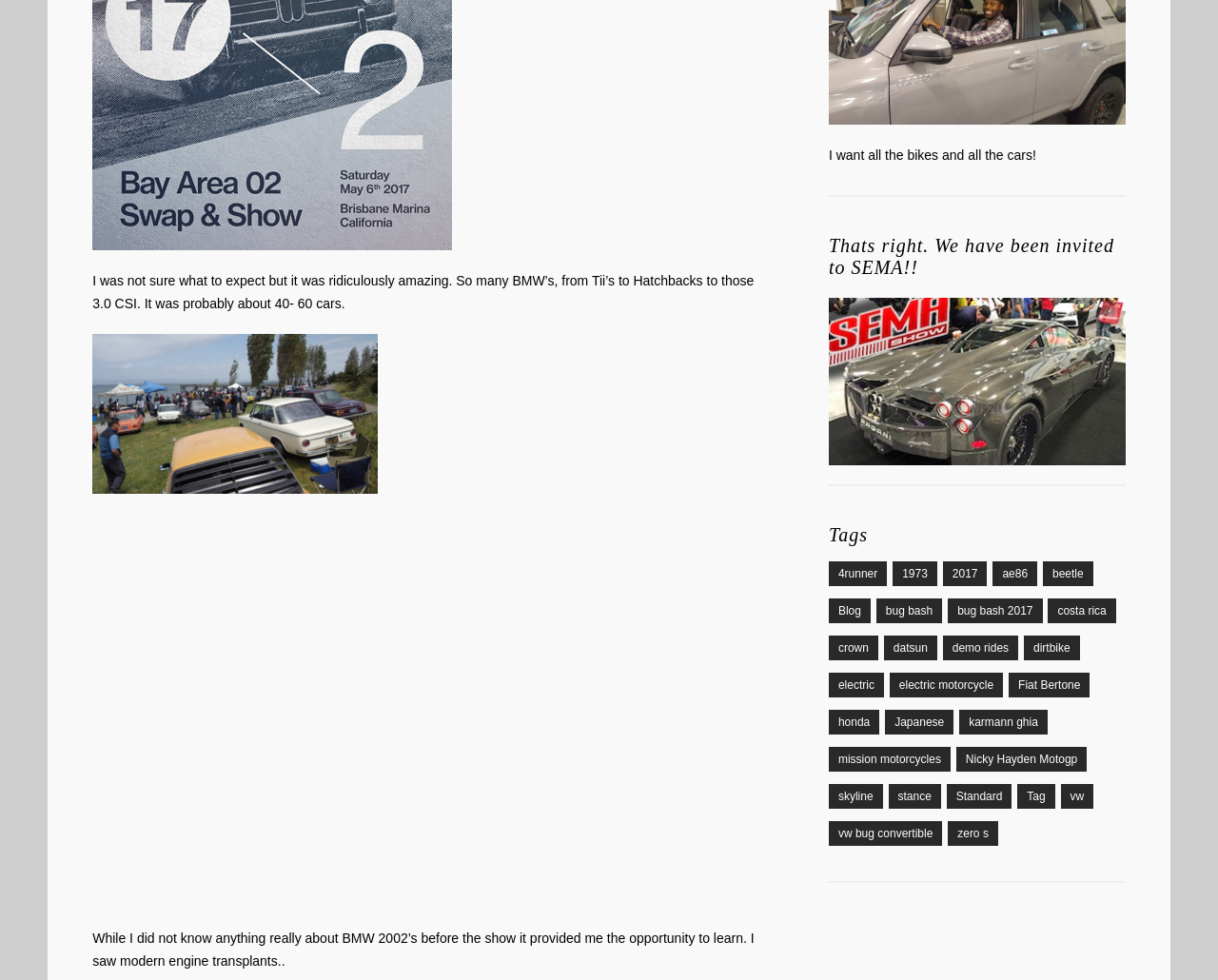Determine the bounding box for the described HTML element: "July 6, 2022July 21, 2022". Ensure the coordinates are four float numbers between 0 and 1 in the format [left, top, right, bottom].

None